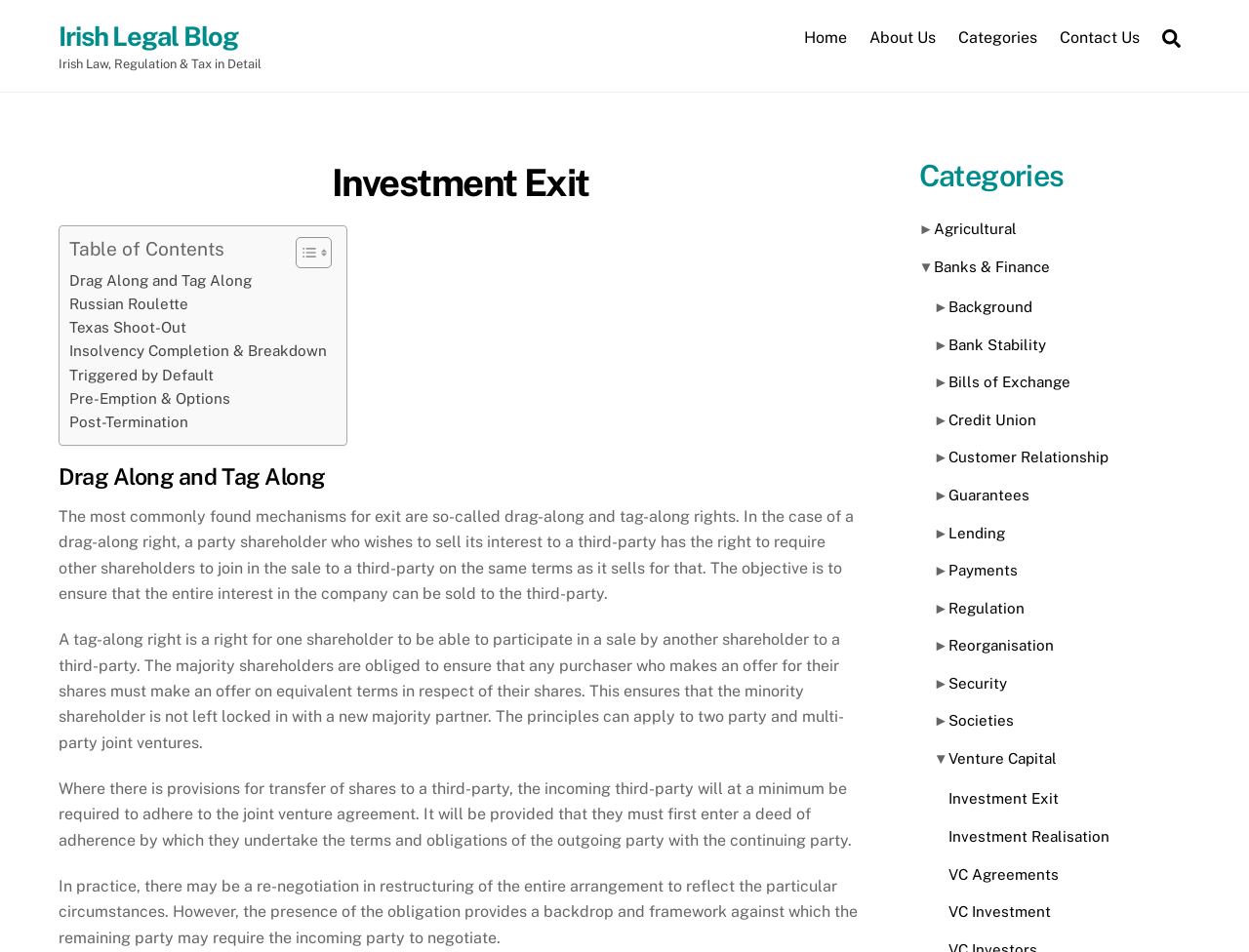Pinpoint the bounding box coordinates of the clickable element needed to complete the instruction: "Click on the 'Home' link". The coordinates should be provided as four float numbers between 0 and 1: [left, top, right, bottom].

[0.636, 0.016, 0.686, 0.063]